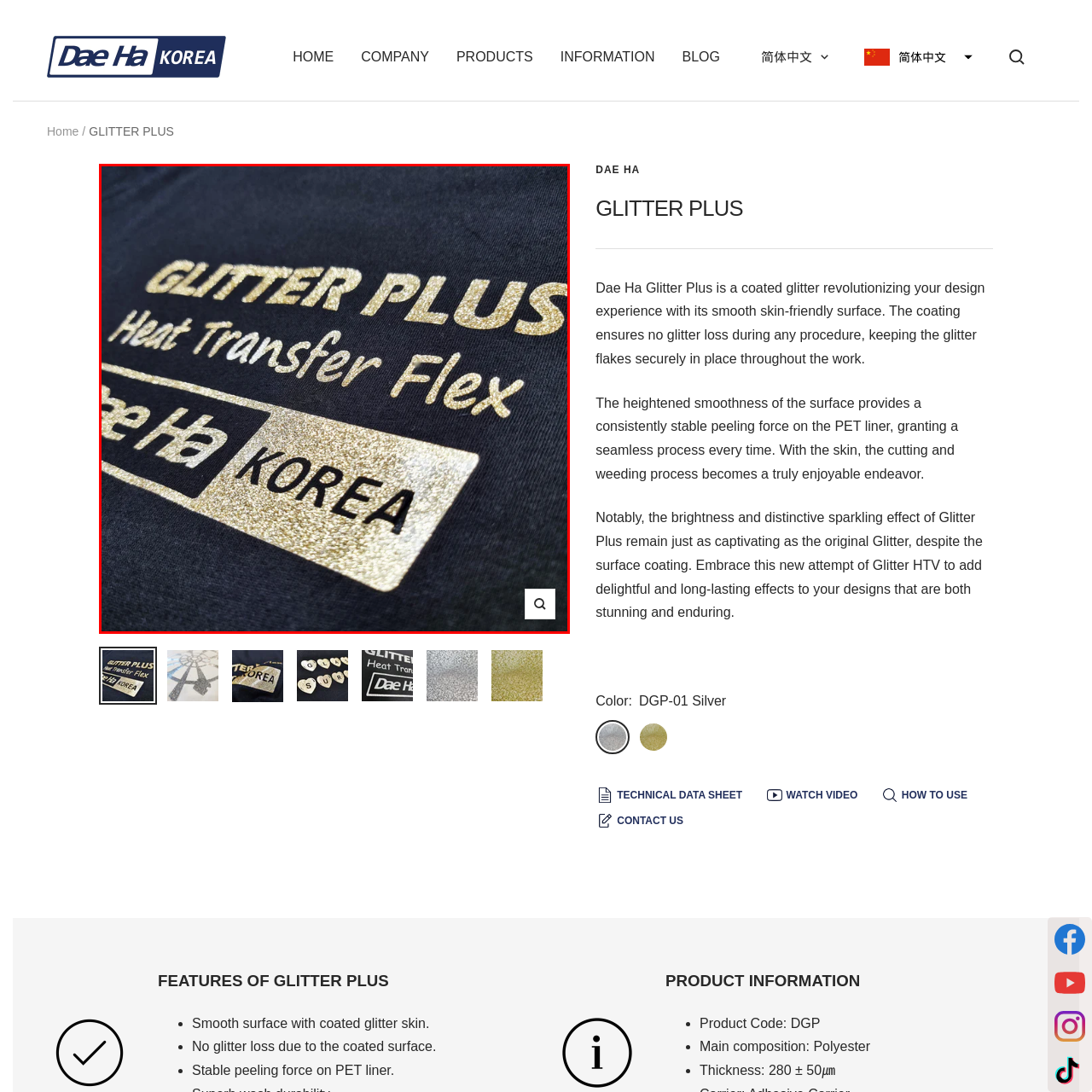Direct your attention to the image encased in a red frame, What is the purpose of the heat transfer flex? Please answer in one word or a brief phrase.

Creative projects